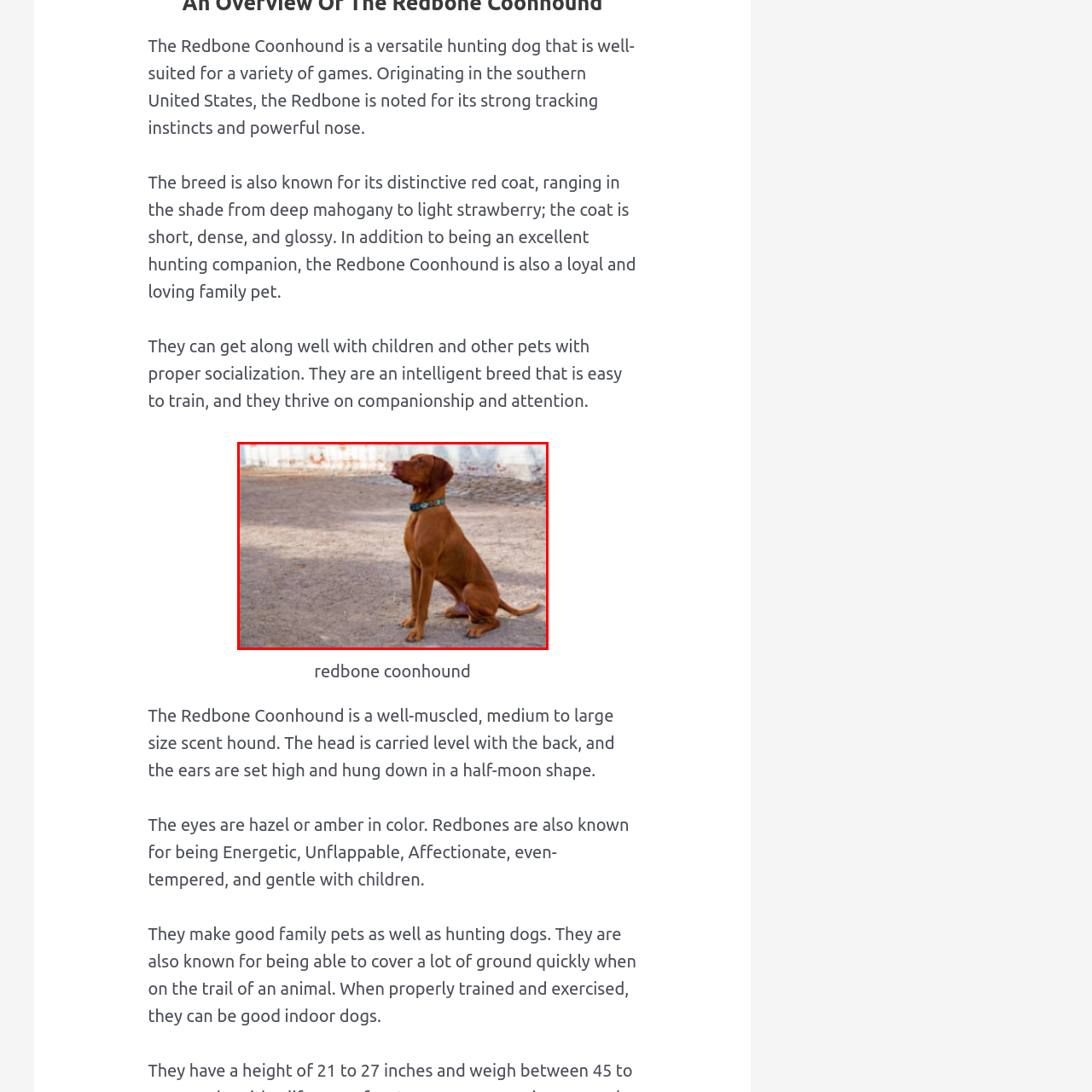Detail the features and components of the image inside the red outline.

This image features a Redbone Coonhound, a breed known for its distinctive red coat, which can range from deep mahogany to light strawberry. The dog is sitting attentively in a sandy outdoor space, with a slight tilt of its head and a focused expression. Its short, dense, and glossy coat reflects the breed's strong tracking instincts and energetic nature. The Redbone Coonhound is both a loyal family pet and an excellent hunting companion, showcasing intelligence and a friendly disposition. With proper socialization, these dogs can interact well with children and other pets, making them versatile and affectionate members of the family.